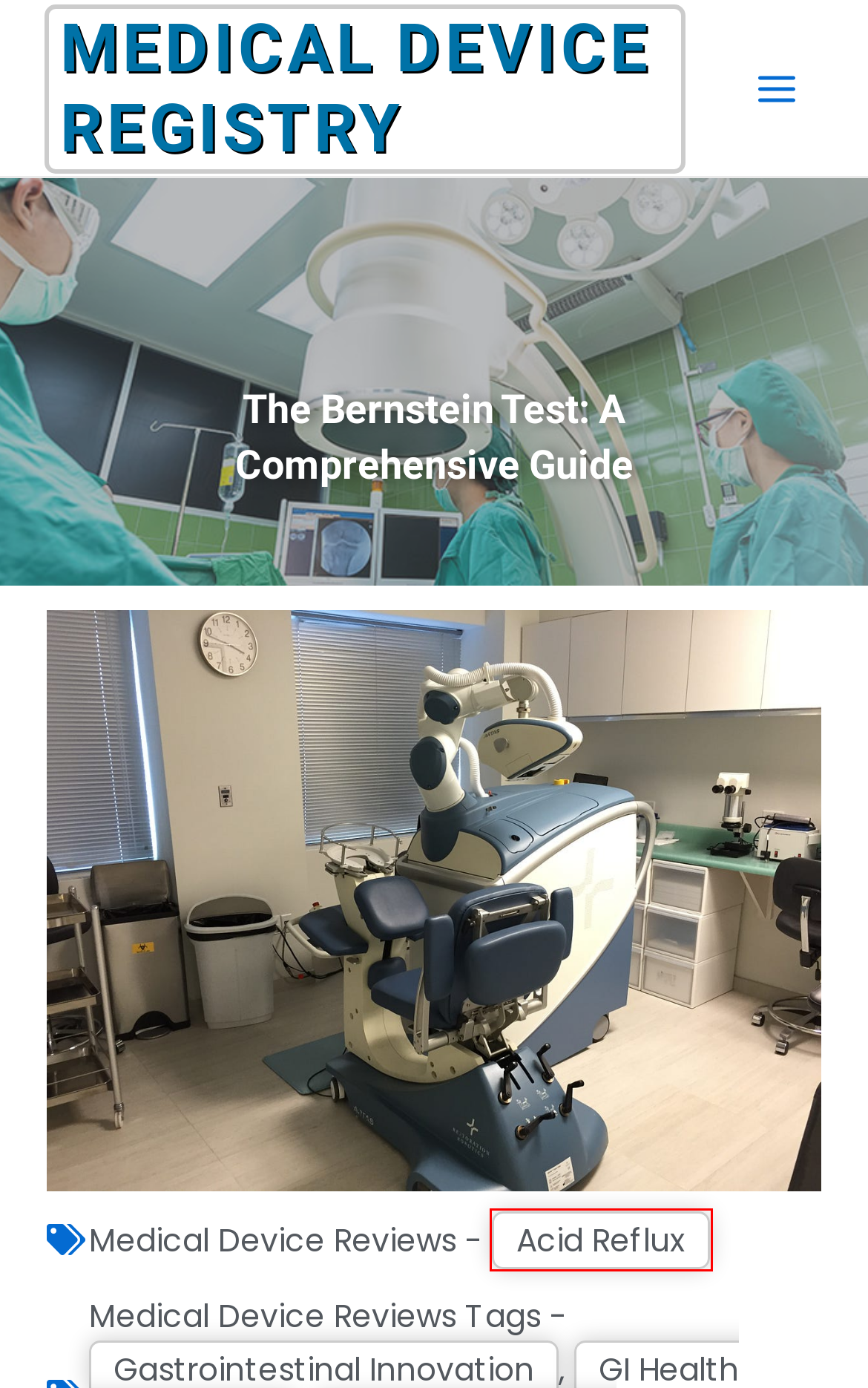You are presented with a screenshot of a webpage that includes a red bounding box around an element. Determine which webpage description best matches the page that results from clicking the element within the red bounding box. Here are the candidates:
A. Medical Device Registry | Latest Medical Device Reviews
B. Retail Medical Devices - Medical Device Registry
C. Acid Reflux - Medical Device Registry
D. GERD - Medical Device Registry
E. Heart Valves - Medical Device Registry
F. Epilepsy - Medical Device Registry
G. Heart Failure - Medical Device Registry
H. TAVR - Medical Device Registry

C